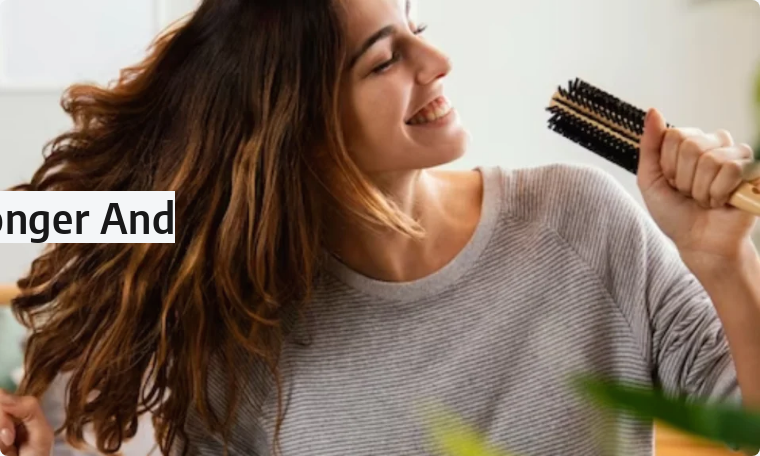What is the condition of the woman's hair?
Using the details from the image, give an elaborate explanation to answer the question.

The caption describes the woman's hair as having a healthy and vibrant appearance, which is highlighted by the soft natural lighting in the image.